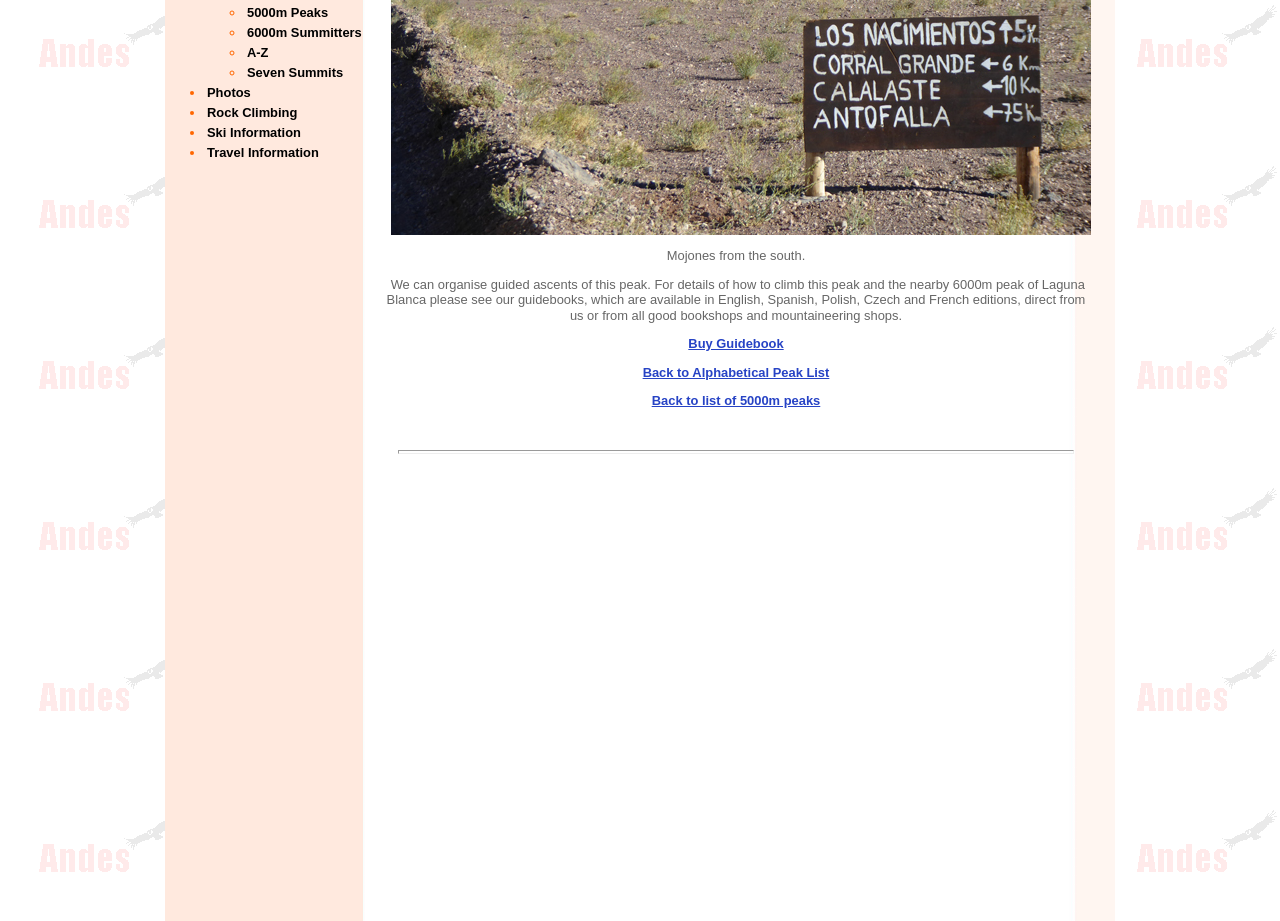Determine the bounding box coordinates (top-left x, top-left y, bottom-right x, bottom-right y) of the UI element described in the following text: Photos

[0.16, 0.092, 0.196, 0.108]